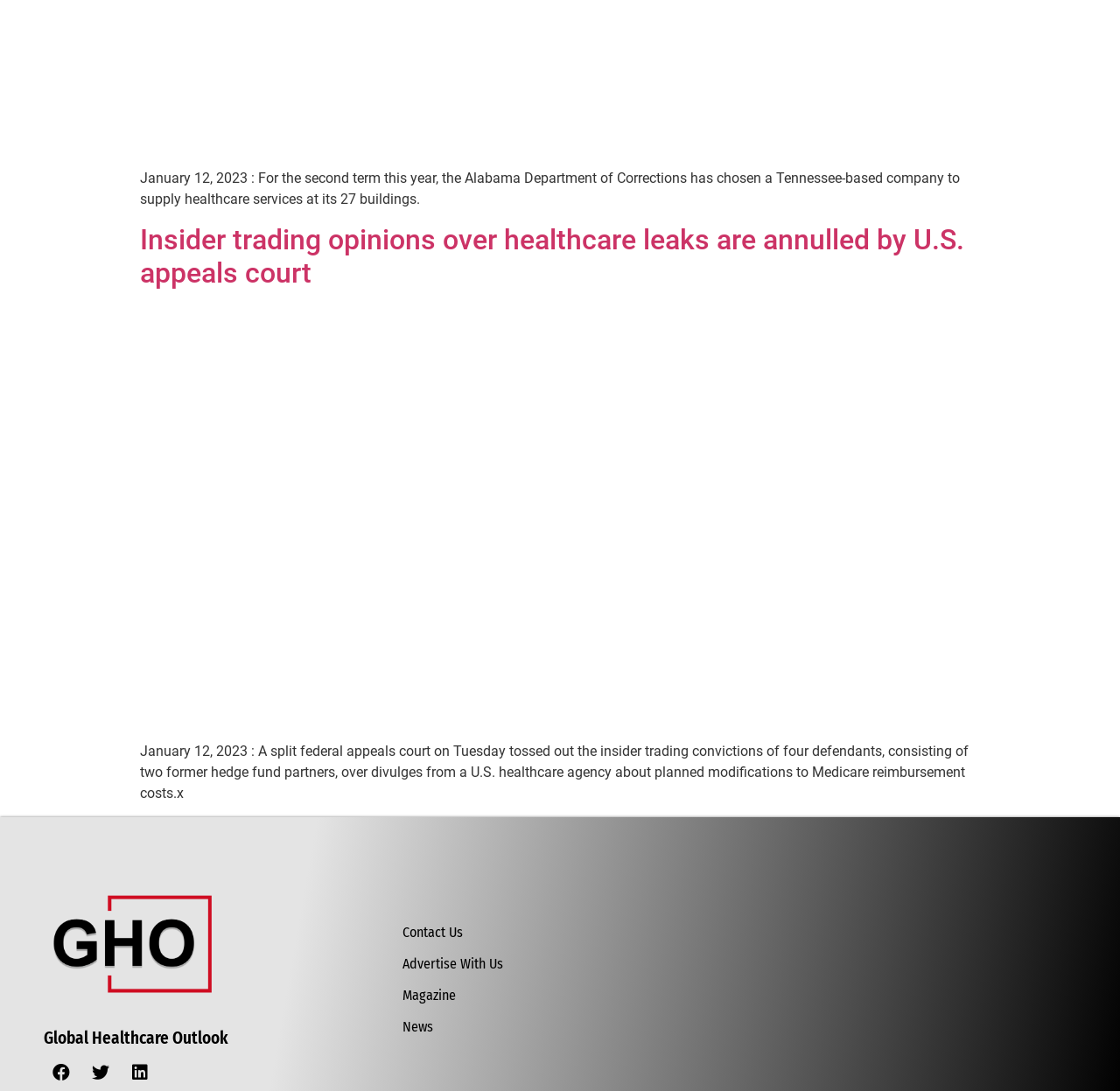Please identify the bounding box coordinates for the region that you need to click to follow this instruction: "View the image related to insider trading opinions".

[0.125, 0.278, 0.875, 0.679]